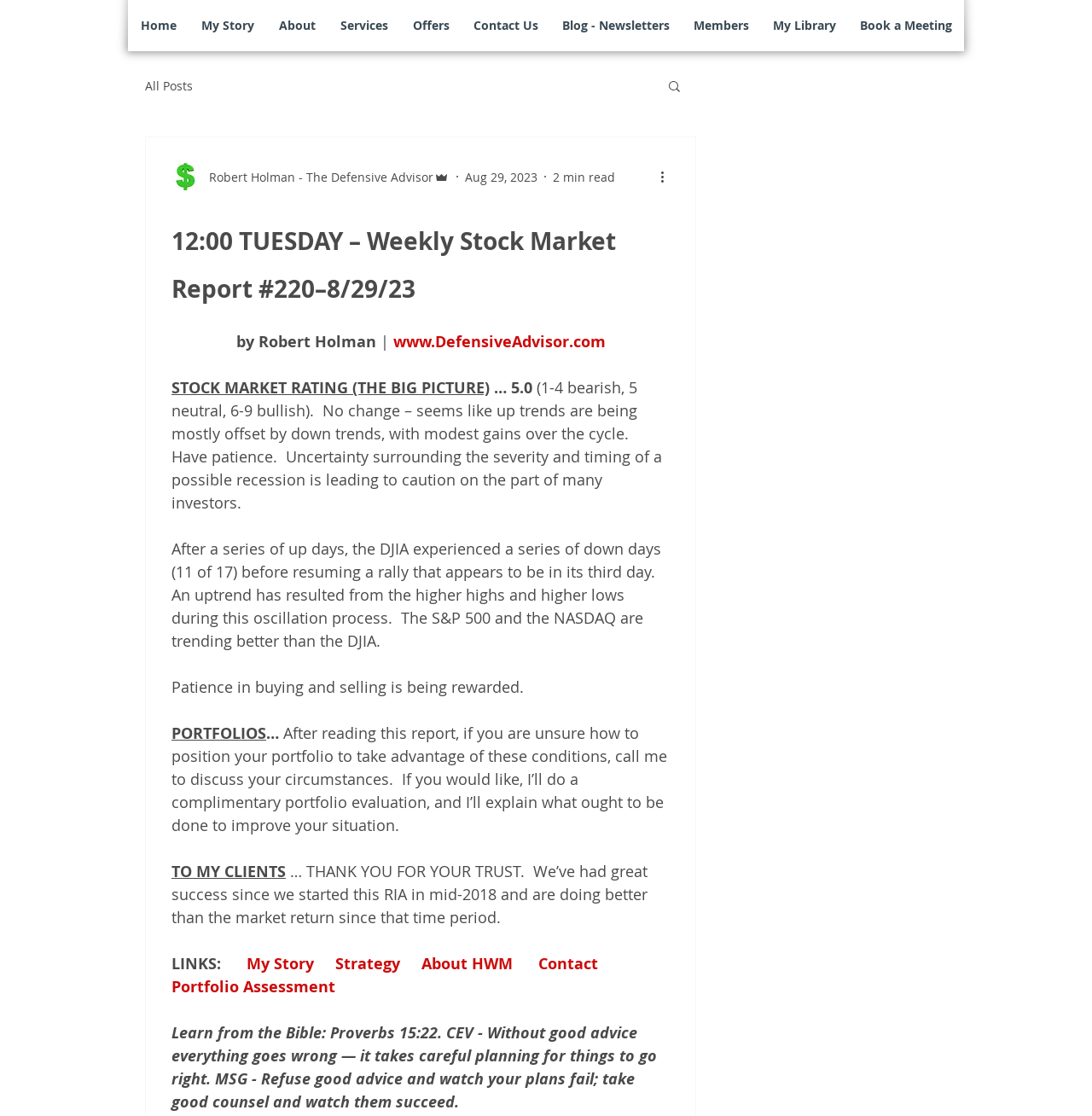Examine the image carefully and respond to the question with a detailed answer: 
What is the current stock market rating?

The current stock market rating is mentioned in the text 'STOCK MARKET RATING (THE BIG PICTURE) … 5.0' which is located below the main heading '12:00 TUESDAY – Weekly Stock Market Report #220–8/29/23'.